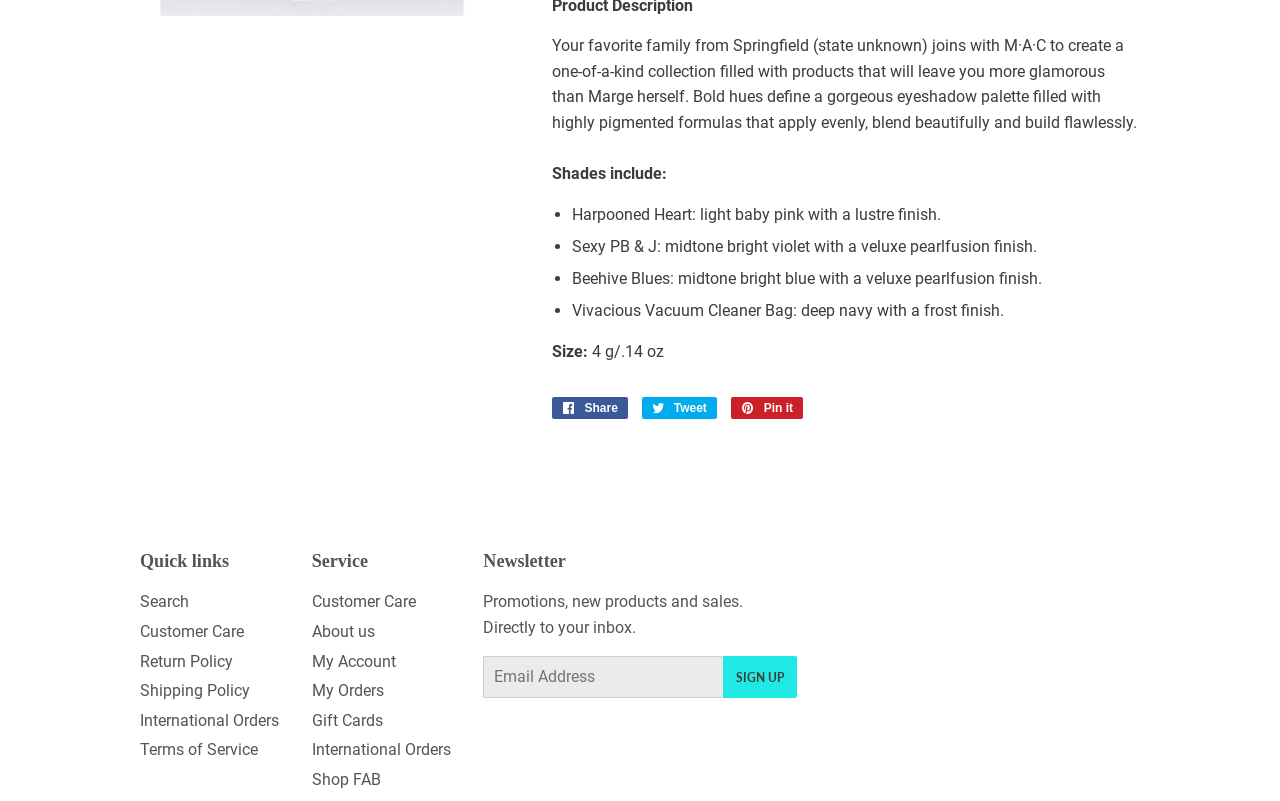From the webpage screenshot, predict the bounding box of the UI element that matches this description: "Pin it Pin on Pinterest".

[0.571, 0.496, 0.627, 0.523]